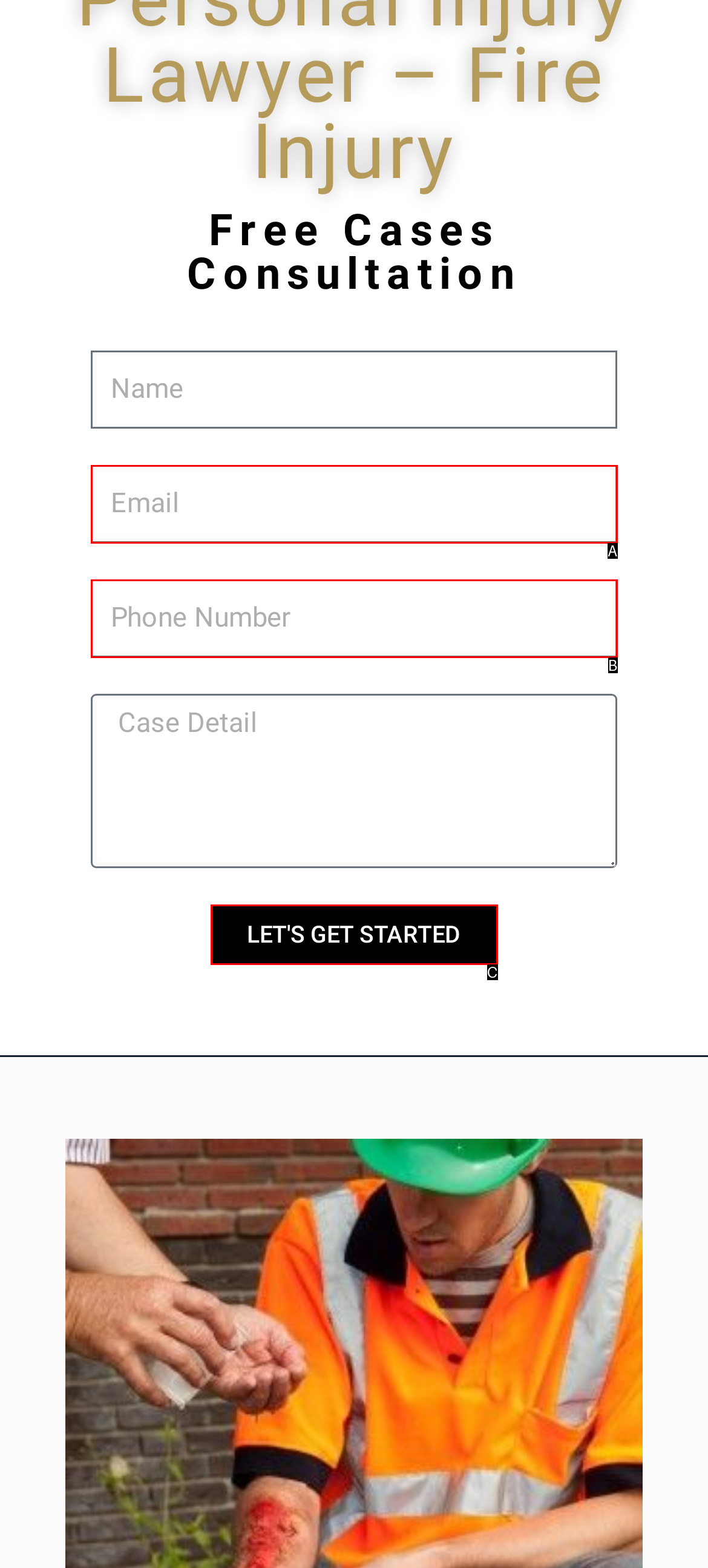Find the option that aligns with: LET'S GET STARTED
Provide the letter of the corresponding option.

C